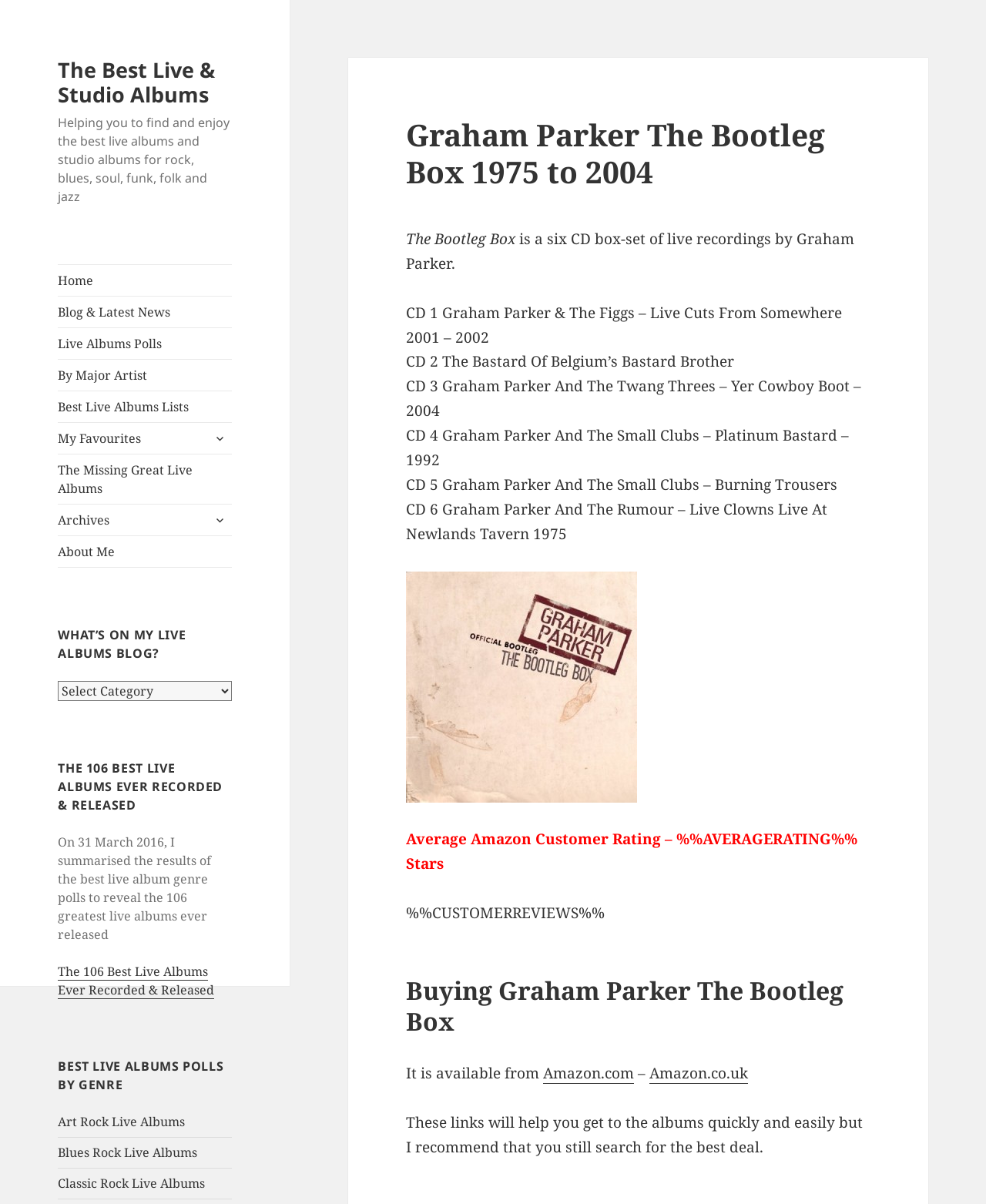What is the name of the live album box-set?
Please provide a single word or phrase based on the screenshot.

The Bootleg Box